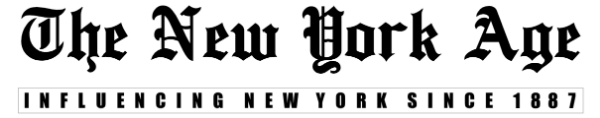Elaborate on the details you observe in the image.

The image prominently displays the logo of "The New York Age," an influential newspaper that has been shaping perspectives in New York since 1887. The title is rendered in a bold, traditional typeface, emphasizing its historical significance and authority in journalism. Below the main title, a tagline reads "Influencing New York Since 1887," highlighting the publication's long-standing presence and role in the community. This logo serves as a visual representation of the newspaper's dedication to reporting news and events with a focus on New York's diverse culture and history.